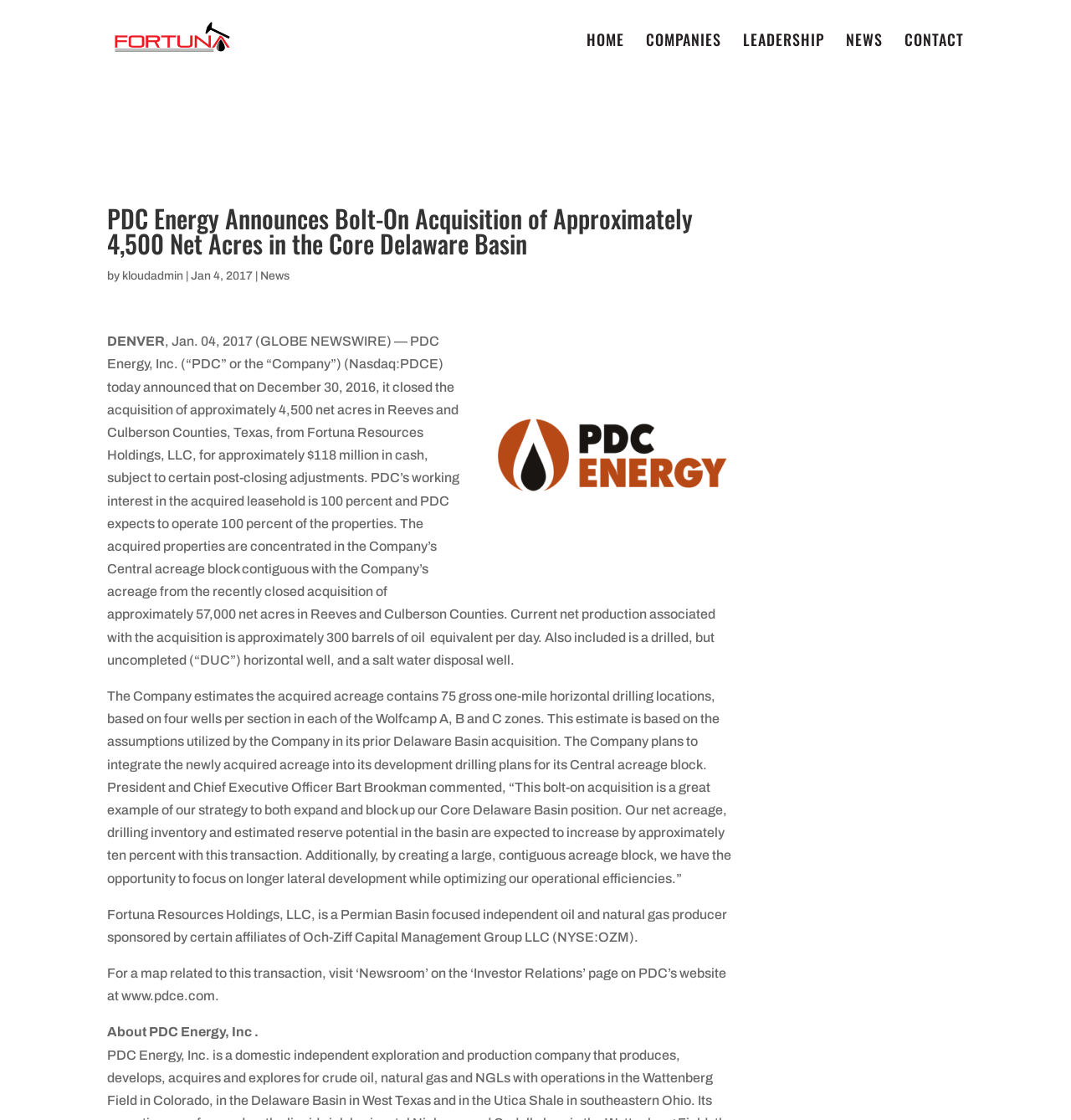From the given element description: "alt="Fortuna Resources MGMT, LLC"", find the bounding box for the UI element. Provide the coordinates as four float numbers between 0 and 1, in the order [left, top, right, bottom].

[0.103, 0.024, 0.316, 0.042]